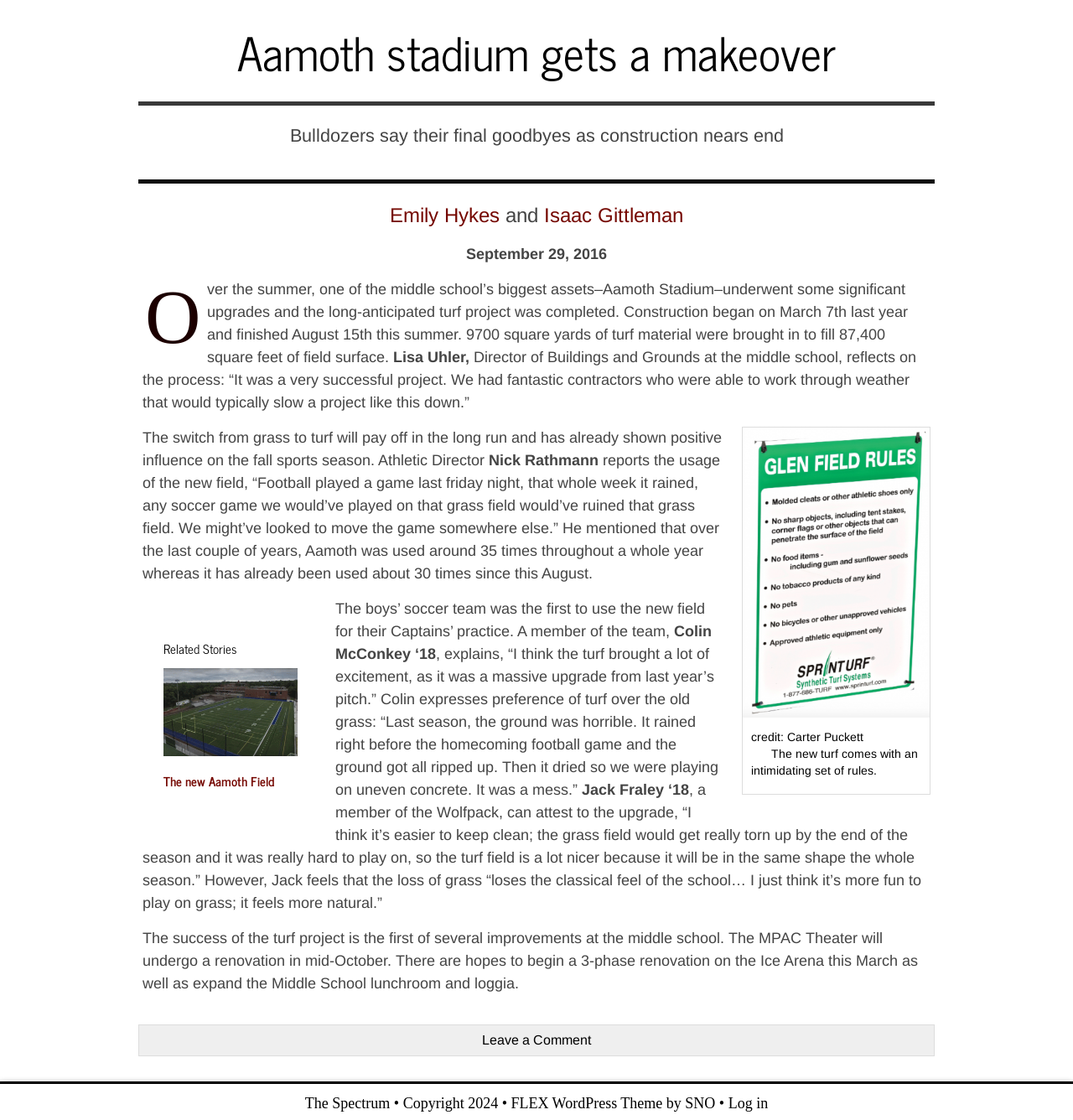Please provide a one-word or phrase answer to the question: 
What is the name of the team that was the first to use the new field for their Captains’ practice?

The boys’ soccer team